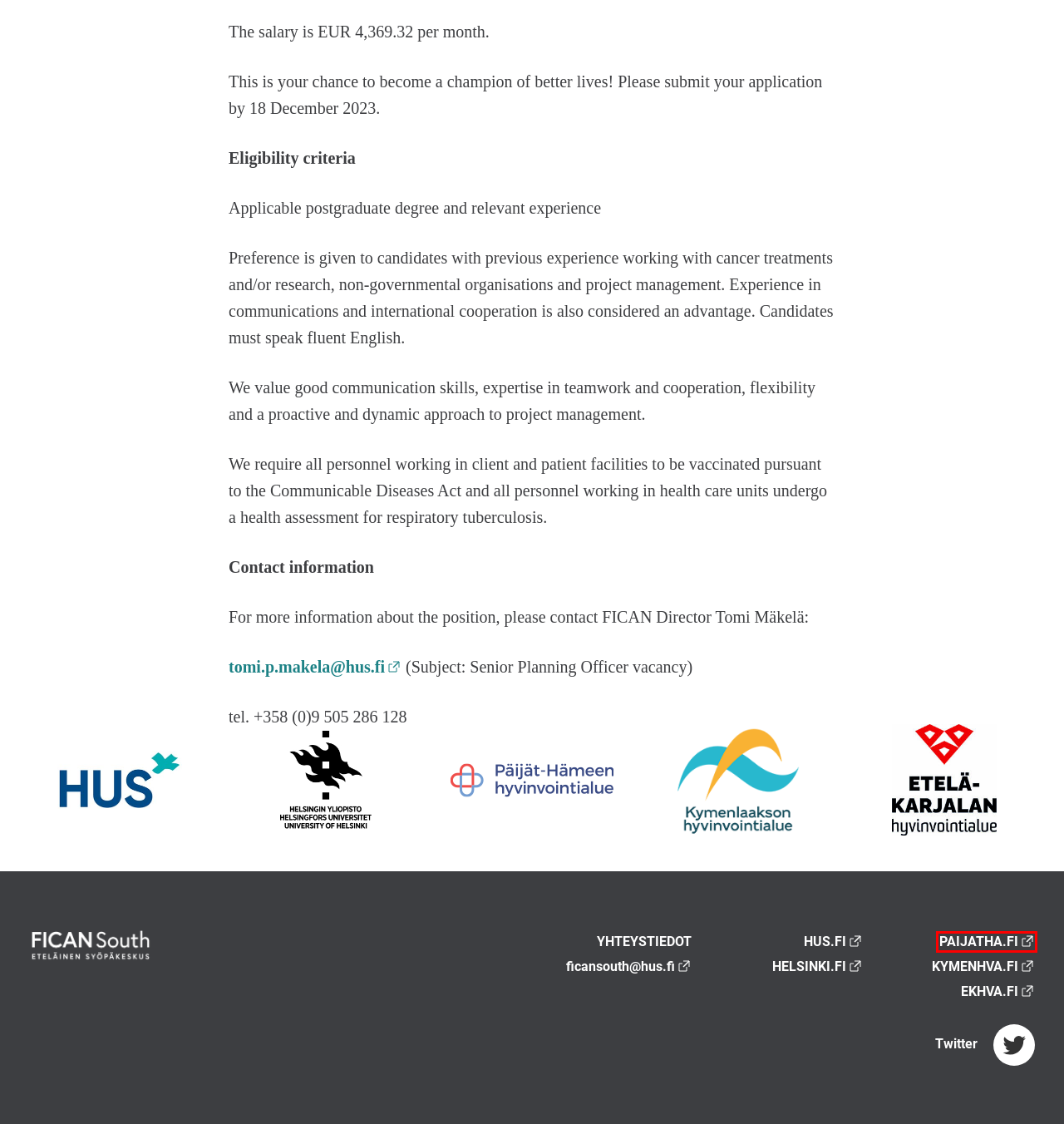Examine the screenshot of a webpage with a red bounding box around a specific UI element. Identify which webpage description best matches the new webpage that appears after clicking the element in the red bounding box. Here are the candidates:
A. Tutustu meihin | Helsingin yliopisto
B. Coordinating cancer treatment in FICAN South region - FICAN South
C. Päijät-Hämeen hyvinvointialue - Päijät-Hämeen hyvinvointialue
D. Kymenlaakson hyvinvointialue
E. Helsingin yliopisto
F. Projects - FICAN South
G. Etusivu | HUS
H. The Southern Finland Regional Cancer Center FICAN South - FICAN South

C